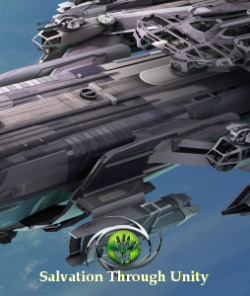Analyze the image and describe all key details you can observe.

The image features a sleek, futuristic spaceship named "Salvation Through Unity," showcasing advanced technology and design. The vessel's body is adorned with intricate detailing, reflecting a blend of aesthetics and functionality essential for interstellar travel. Positioned beneath the ship is a symbolic logo featuring a green design, which likely represents its mission or values, emphasizing themes of cooperation and harmony. The backdrop reveals a vibrant and expansive view of space, enhancing the sense of exploration and adventure that accompanies this ship's journey. This visual aligns with themes prevalent in the narrative, where characters like Matthius navigate complex intergalactic relationships and their implications on both personal and larger scales.